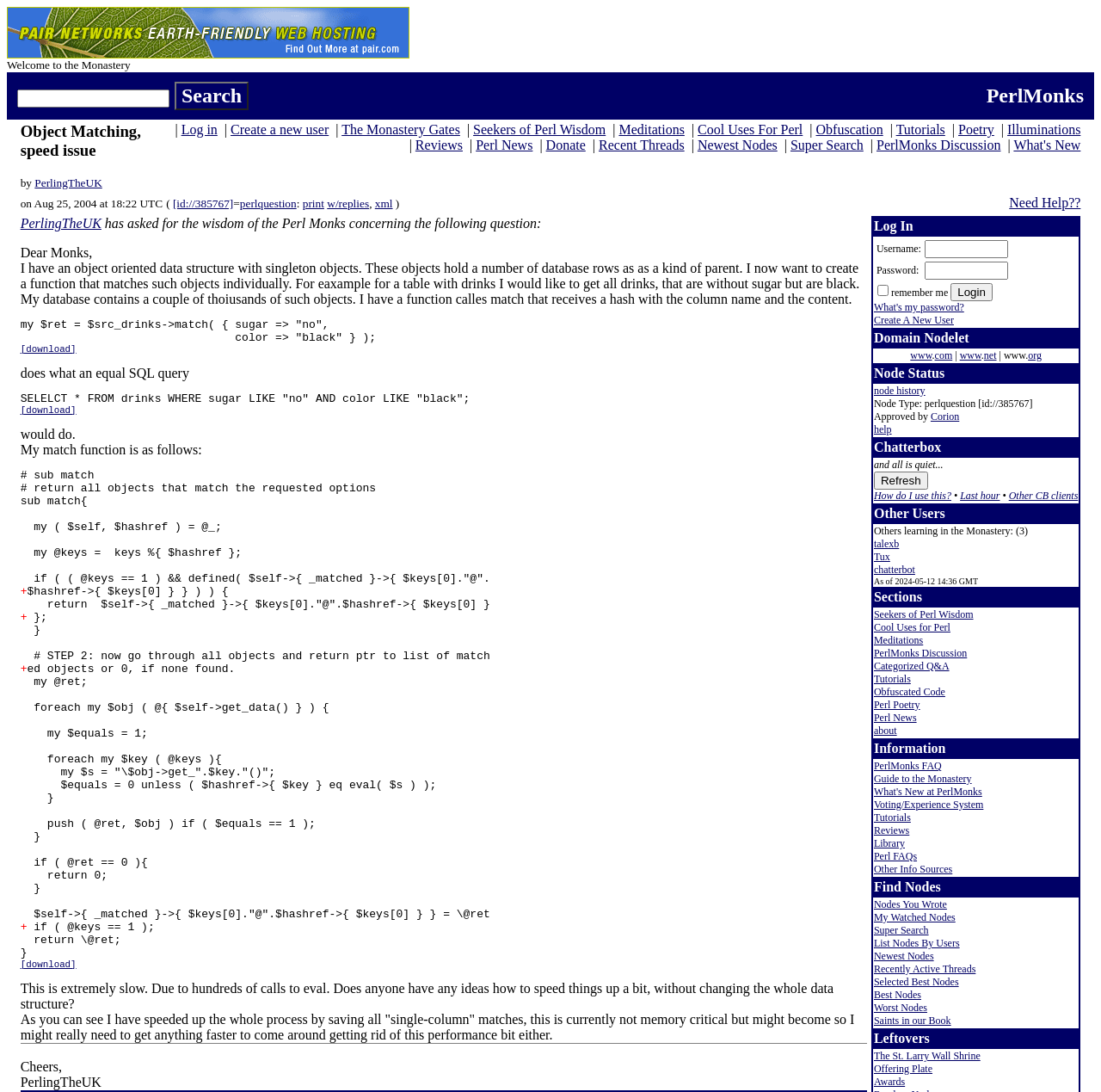From the image, can you give a detailed response to the question below:
What is the name of the website?

The name of the website can be found in the top-right corner of the webpage, where it says 'PerlMonks'.